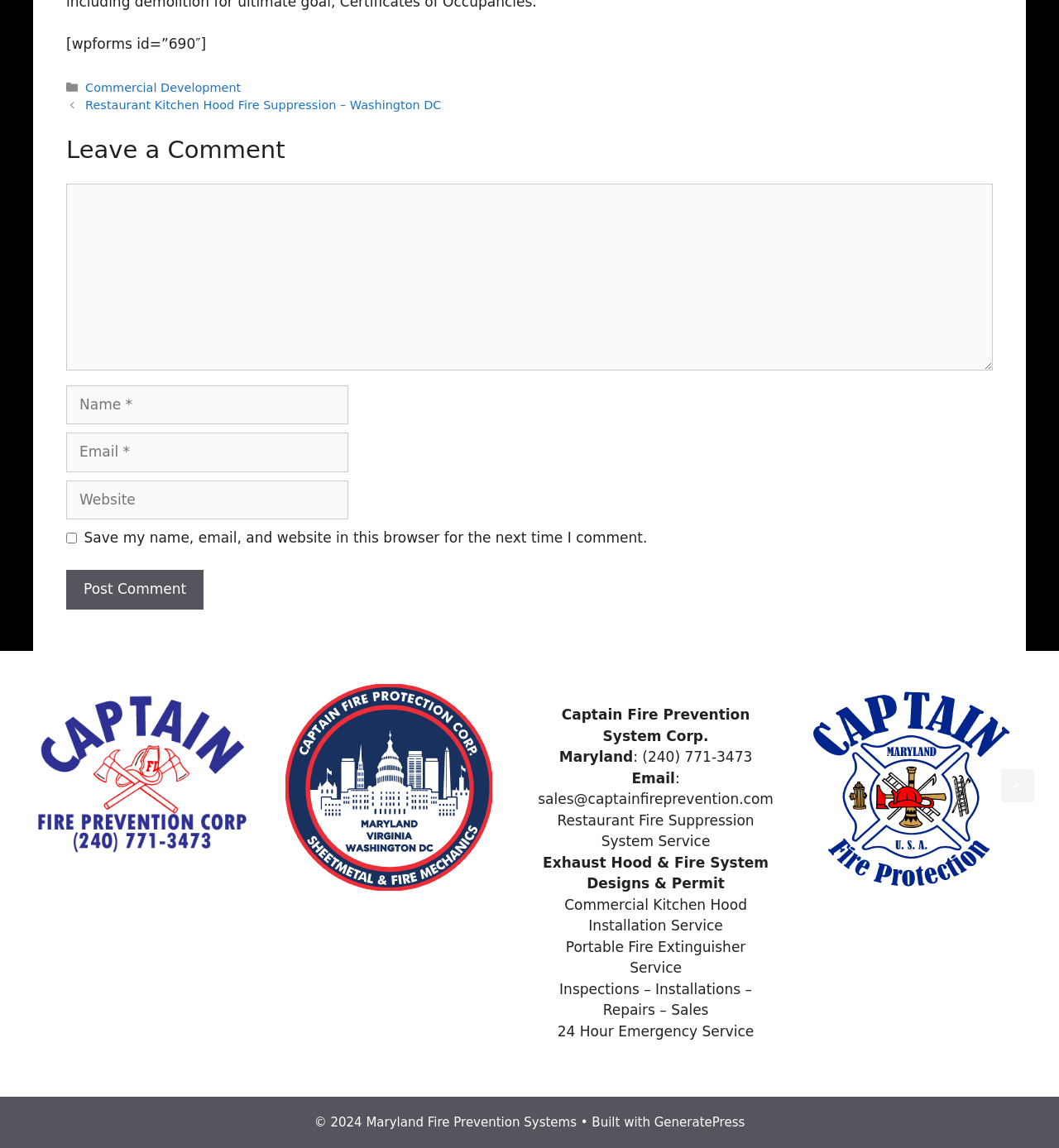What is the topic of the webpage?
Please give a detailed and elaborate explanation in response to the question.

I determined the topic of the webpage by looking at the various links and text elements, which mention fire prevention systems, exhaust hood installation, and restaurant kitchen hood fire suppression systems, indicating that the webpage is related to fire prevention and safety.